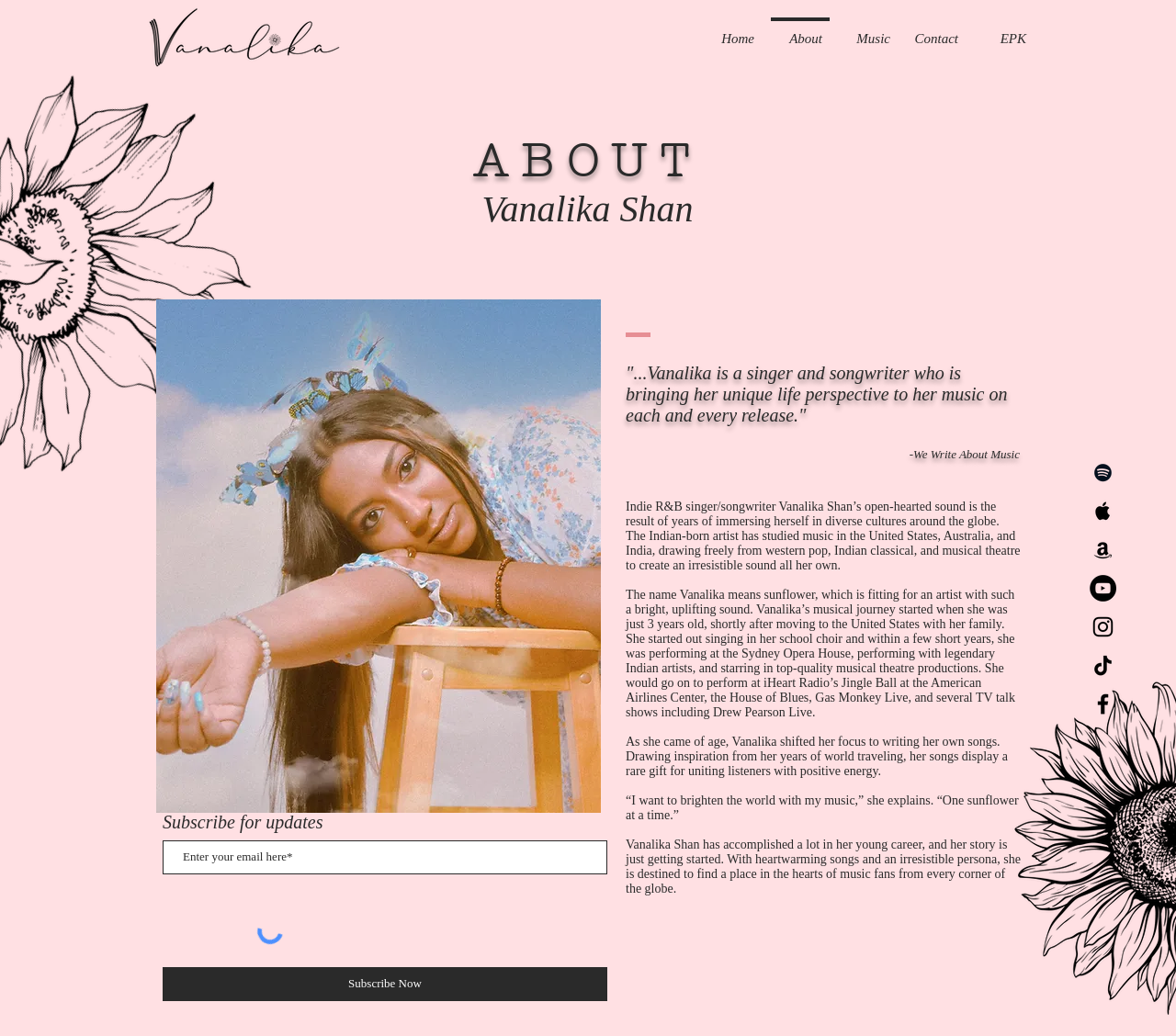Locate the bounding box coordinates of the element's region that should be clicked to carry out the following instruction: "Enter email address to subscribe". The coordinates need to be four float numbers between 0 and 1, i.e., [left, top, right, bottom].

[0.138, 0.811, 0.516, 0.844]